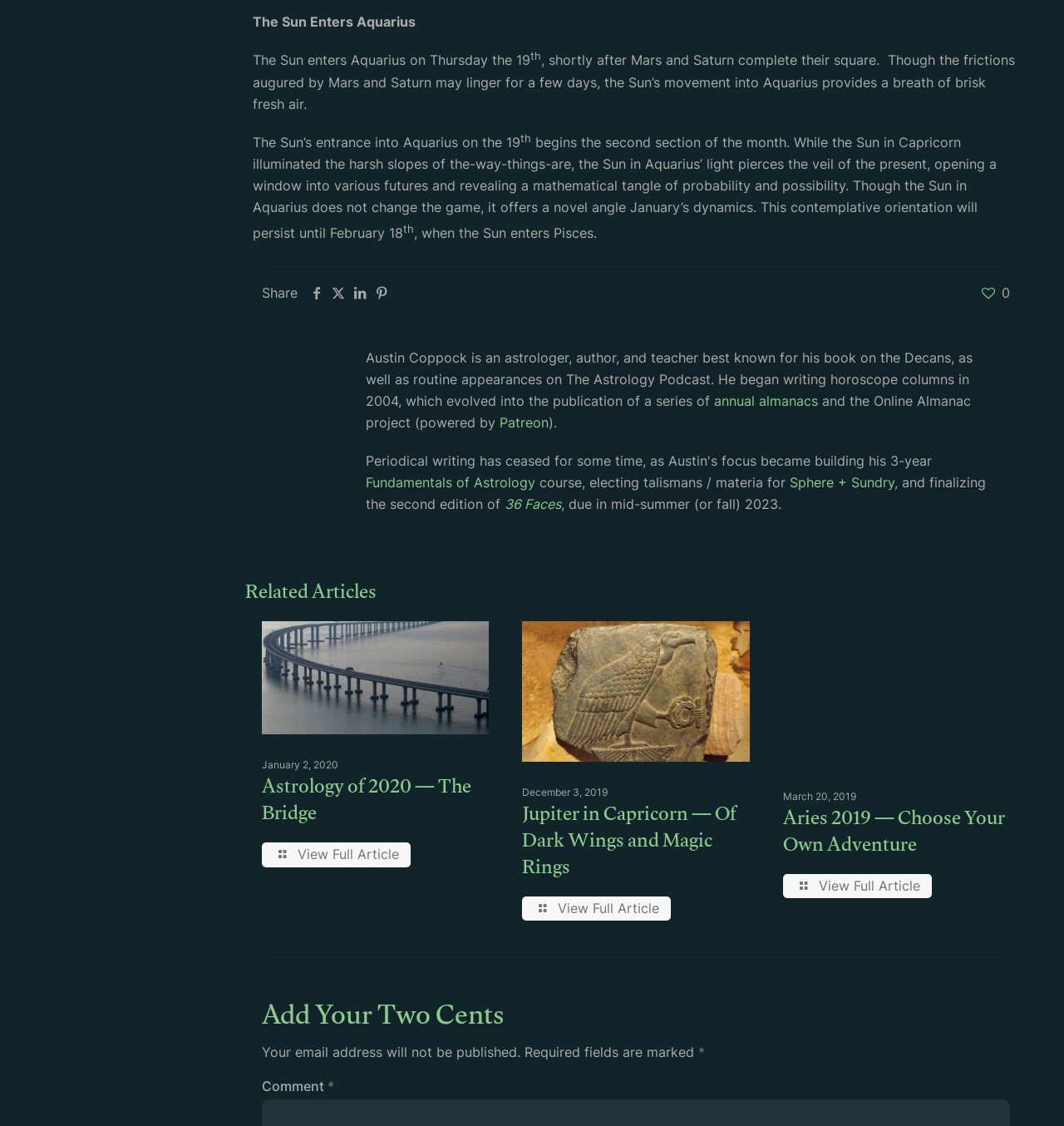Please identify the bounding box coordinates for the region that you need to click to follow this instruction: "Read more about Austin Coppock".

[0.344, 0.327, 0.452, 0.345]